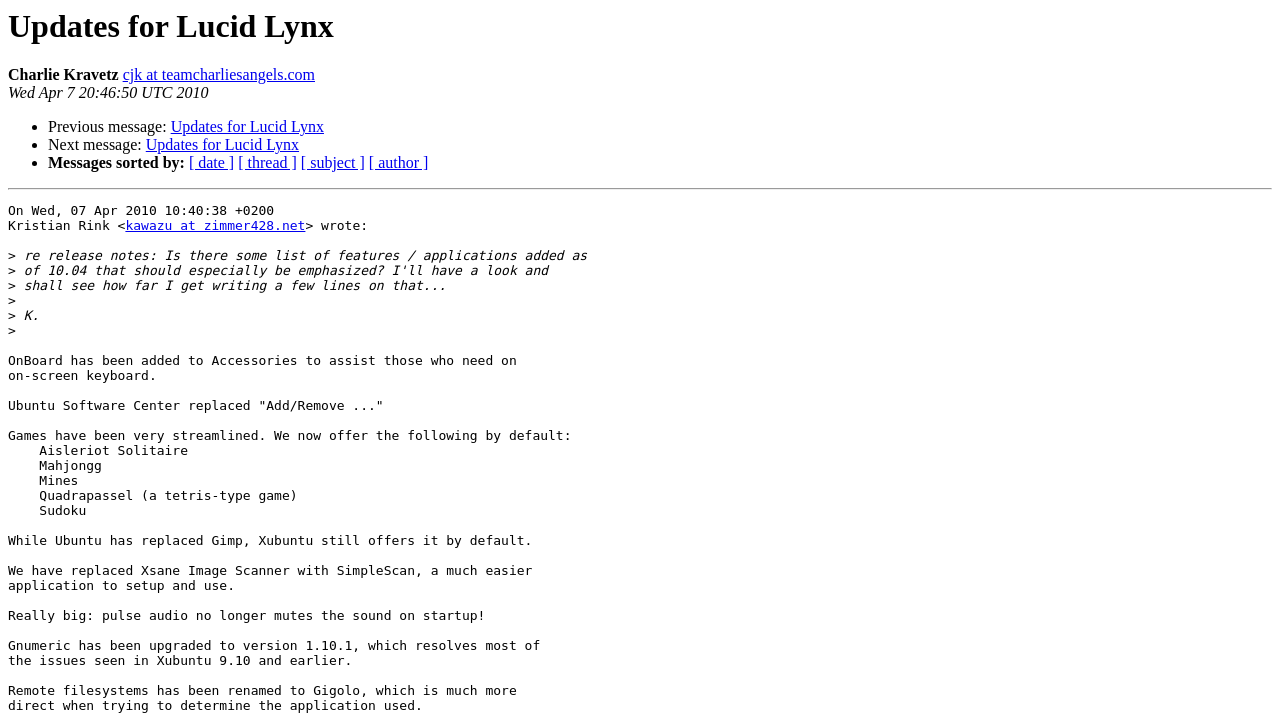Provide a thorough description of the webpage you see.

The webpage appears to be a forum or discussion thread, specifically focused on updates for Lucid Lynx. At the top, there is a heading with the same title, "Updates for Lucid Lynx". Below the heading, there is a section with the author's name, "Charlie Kravetz", and their email address, "cjk at teamcharliesangels.com", which is a clickable link.

To the right of the author's information, there is a timestamp, "Wed Apr 7 20:46:50 UTC 2010", indicating when the post was made. Below this section, there are three bullet points with links to previous and next messages, as well as a link to sort messages by date, thread, subject, or author.

Following this, there is a horizontal separator line, and then the main content of the post begins. The post is written by Kristian Rink, and their email address, "kawazu at zimmer428.net", is also a clickable link. The post itself is a discussion about release notes and features or applications added to Lucid Lynx, with the author expressing their intention to write about it.

The text is divided into paragraphs, with some lines indented to indicate a response or quote from someone else. There are no images on the page, and the overall layout is focused on presenting the discussion thread in a clear and readable format.